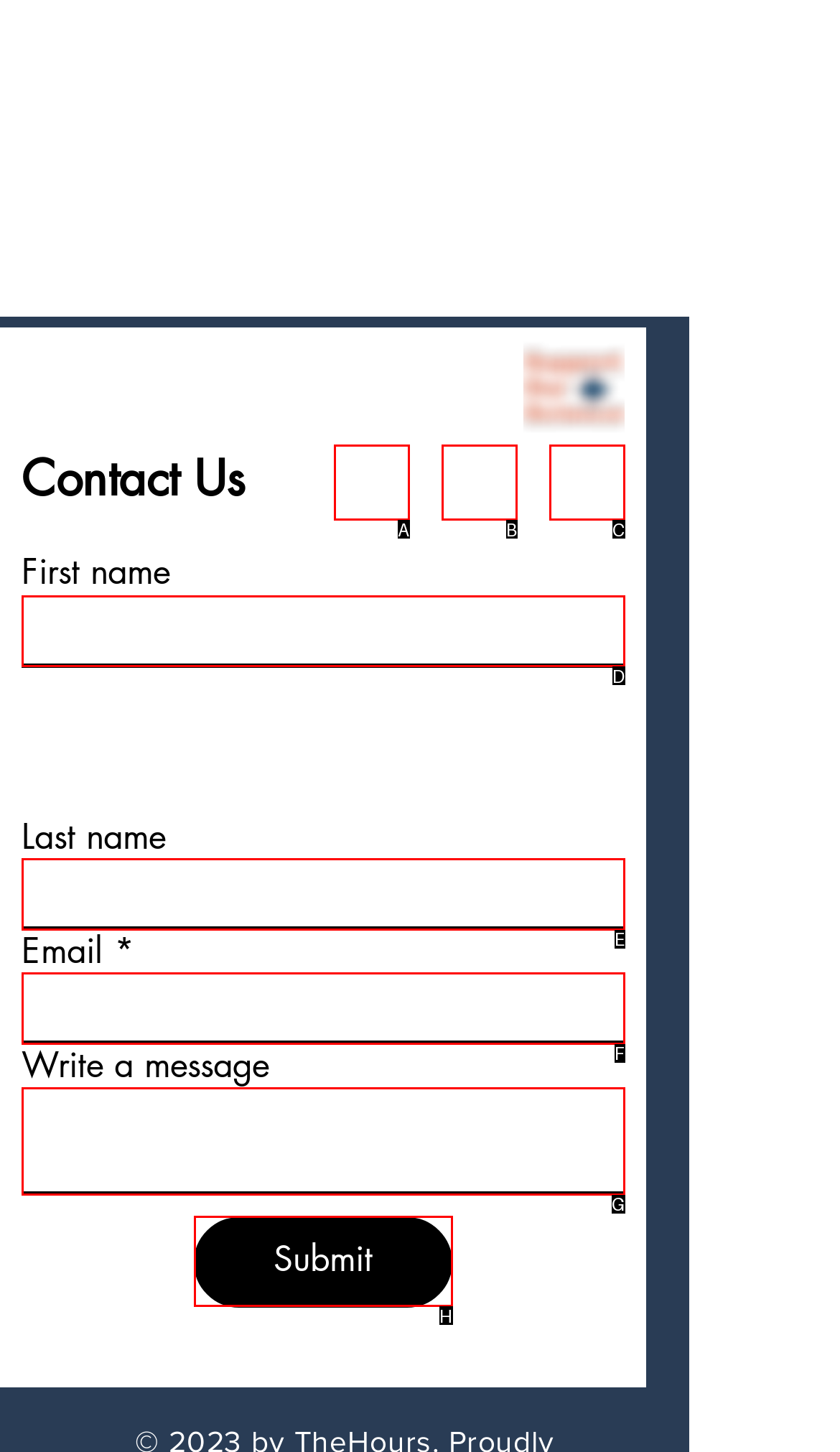Select the proper UI element to click in order to perform the following task: Write a message. Indicate your choice with the letter of the appropriate option.

G